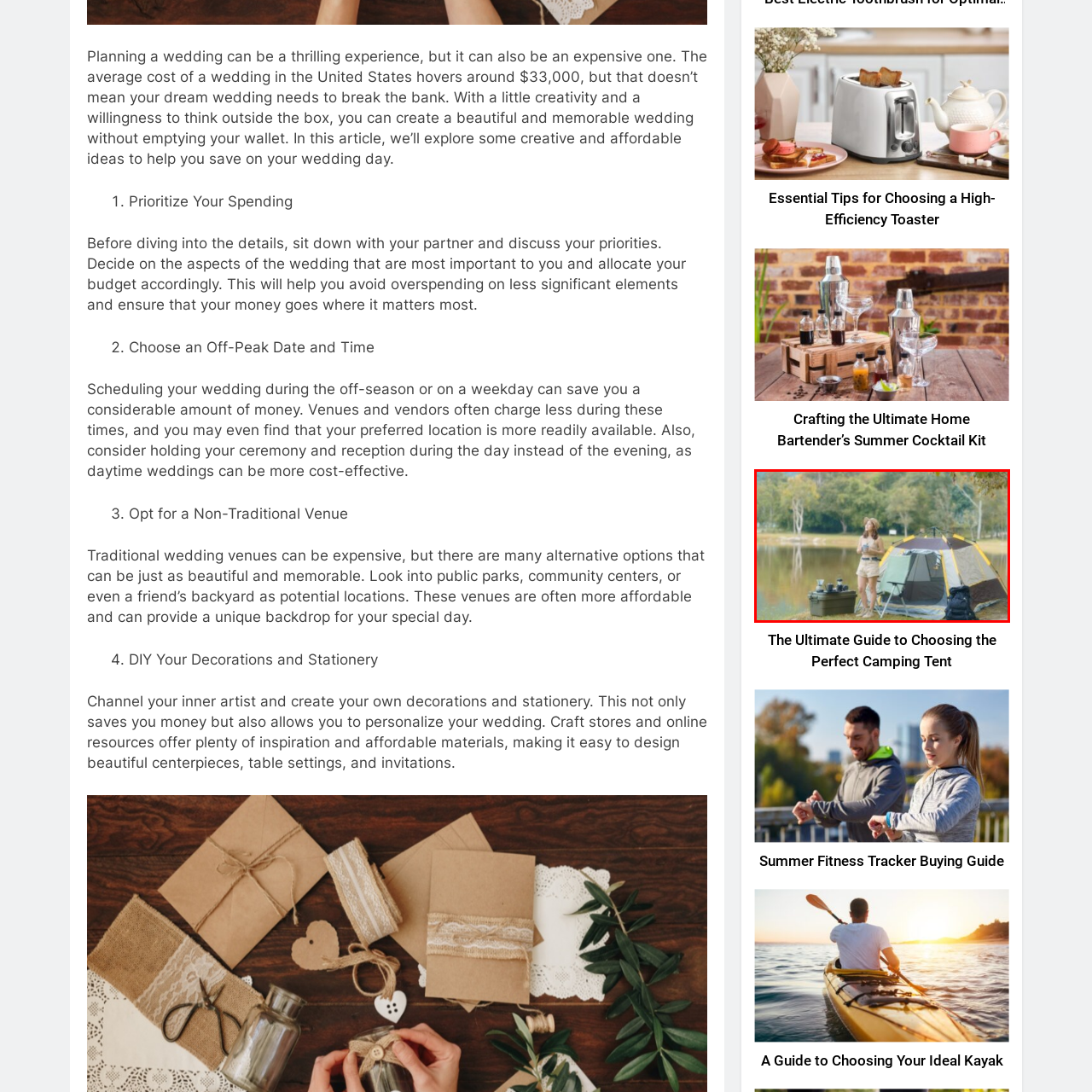View the image surrounded by the red border, What is reflected in the calm water?
 Answer using a single word or phrase.

lush greenery and distant trees